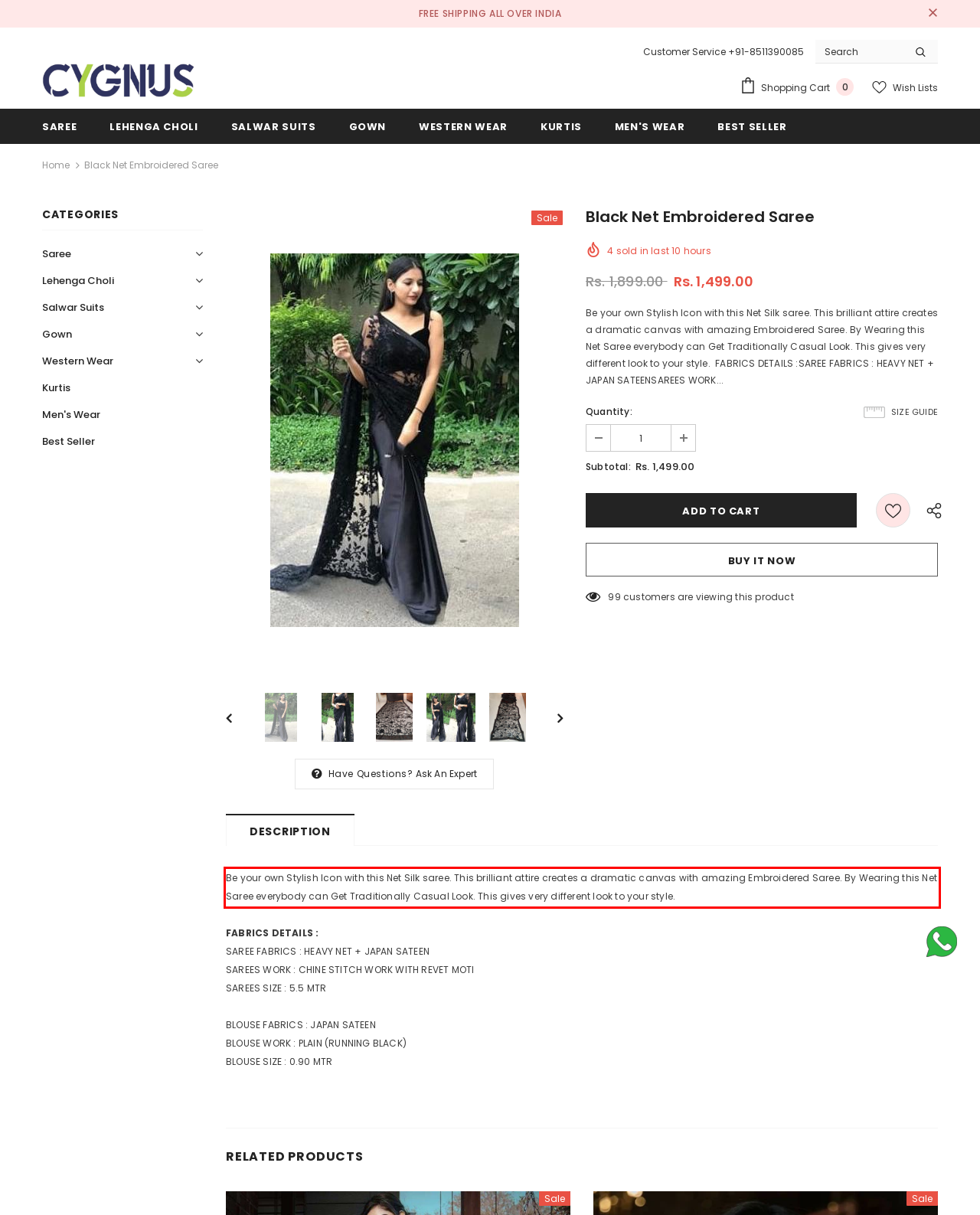By examining the provided screenshot of a webpage, recognize the text within the red bounding box and generate its text content.

Be your own Stylish Icon with this Net Silk saree. This brilliant attire creates a dramatic canvas with amazing Embroidered Saree. By Wearing this Net Saree everybody can Get Traditionally Casual Look. This gives very different look to your style.